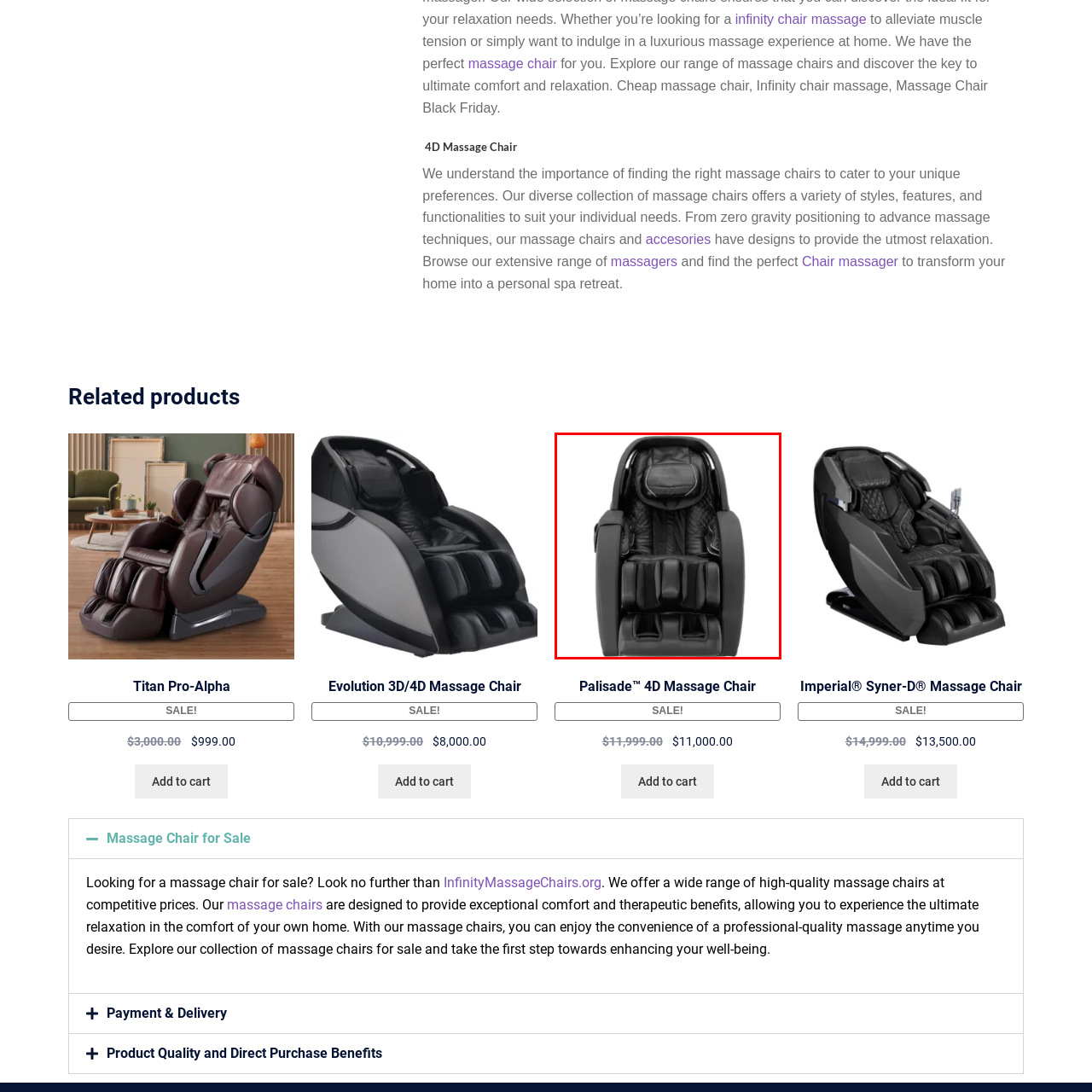Observe the image inside the red bounding box and respond to the question with a single word or phrase:
How much does the Palisade 4D Massage Chair cost?

$11,000.00